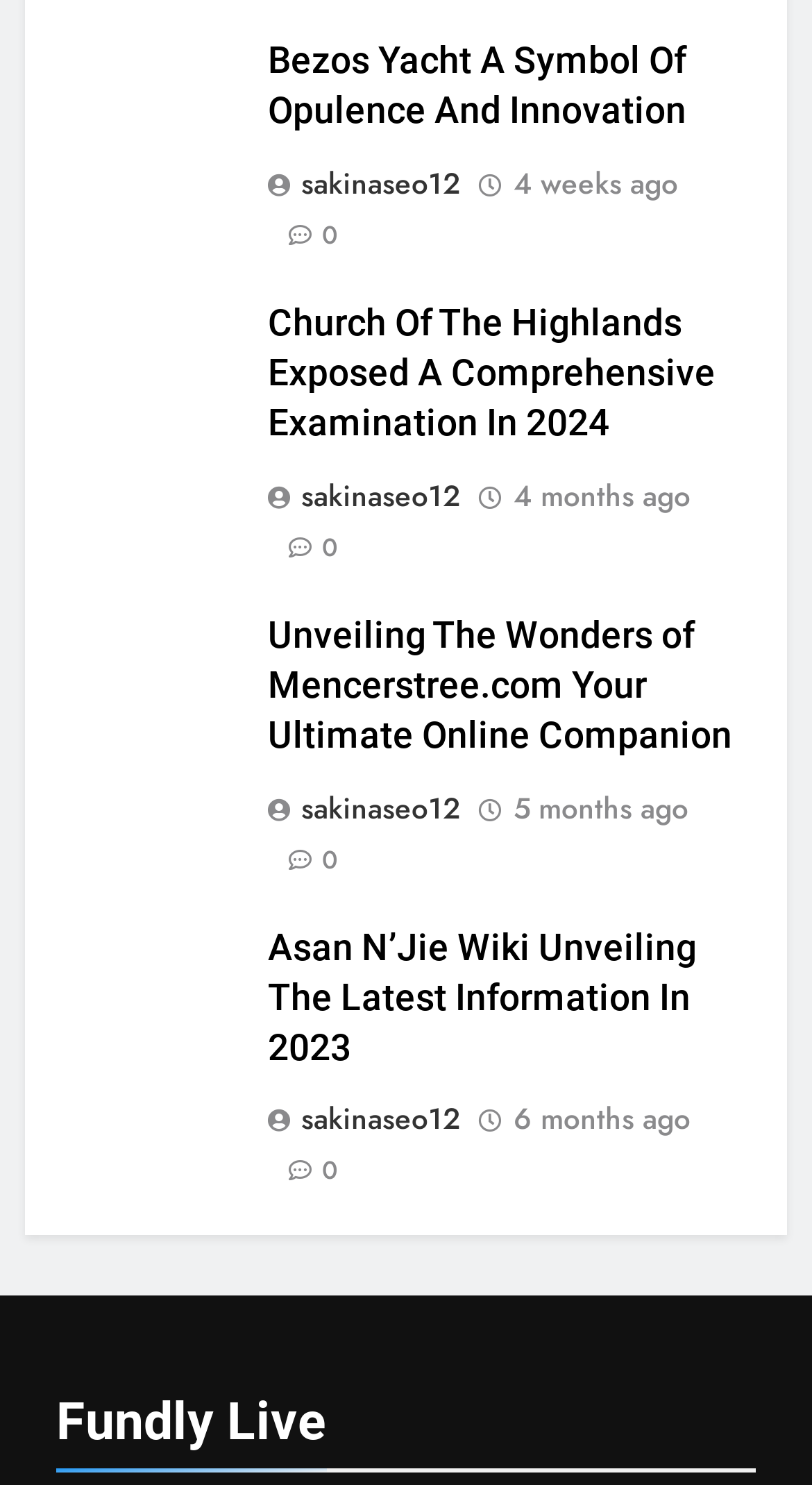Given the description "5 months ago", determine the bounding box of the corresponding UI element.

[0.632, 0.533, 0.847, 0.558]